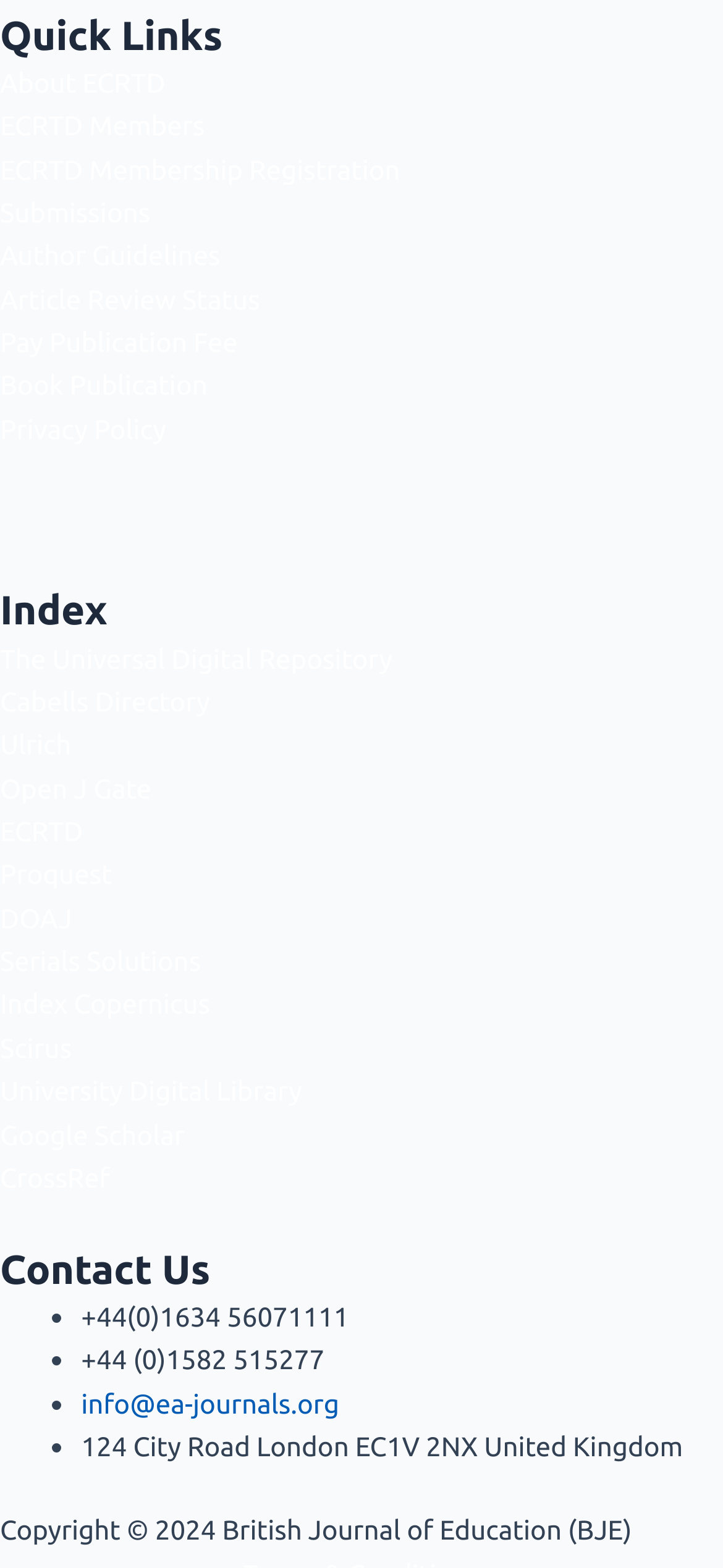Please identify the bounding box coordinates of the element that needs to be clicked to perform the following instruction: "View Author Guidelines".

[0.0, 0.153, 0.305, 0.173]